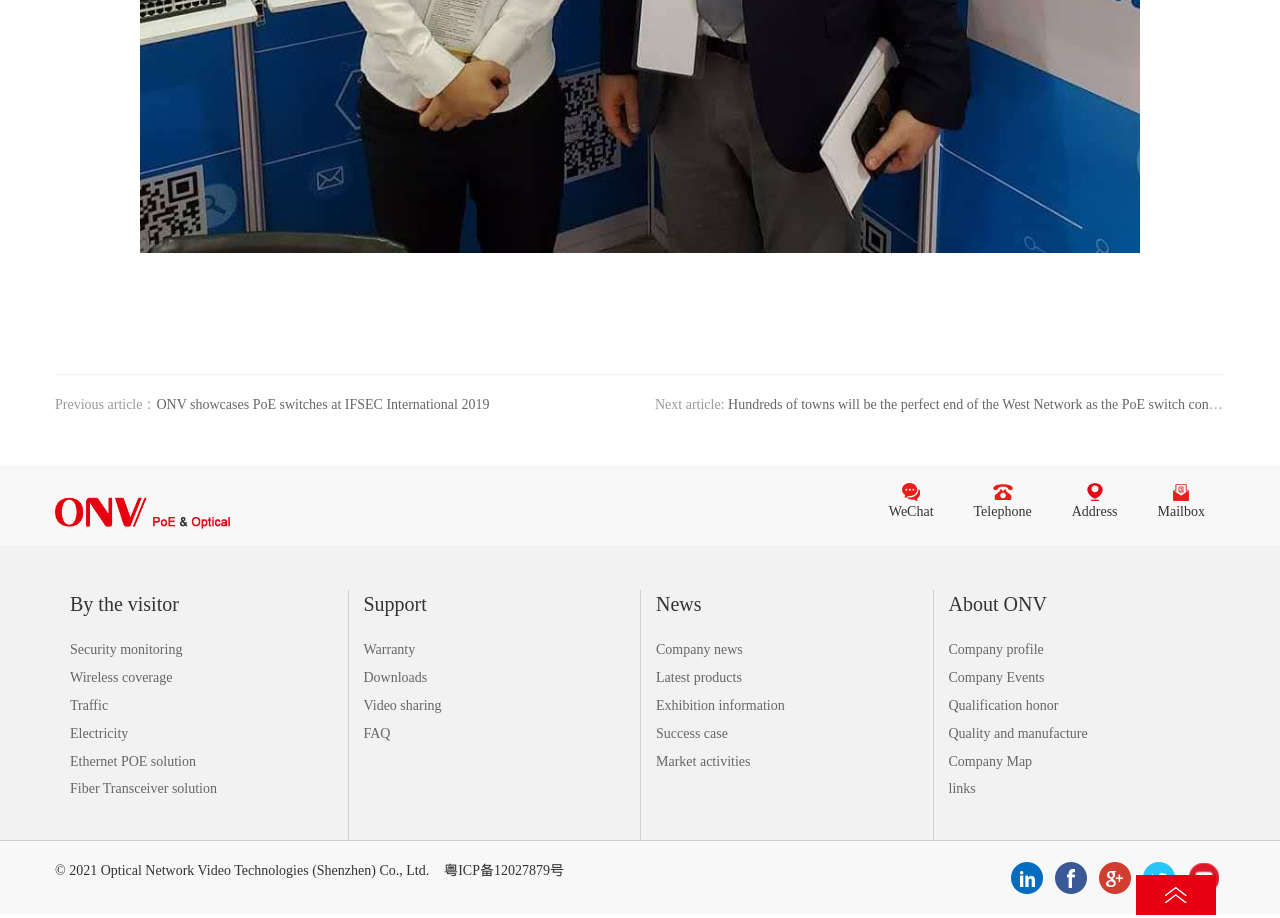Please locate the clickable area by providing the bounding box coordinates to follow this instruction: "Learn about company profile".

[0.741, 0.697, 0.815, 0.719]